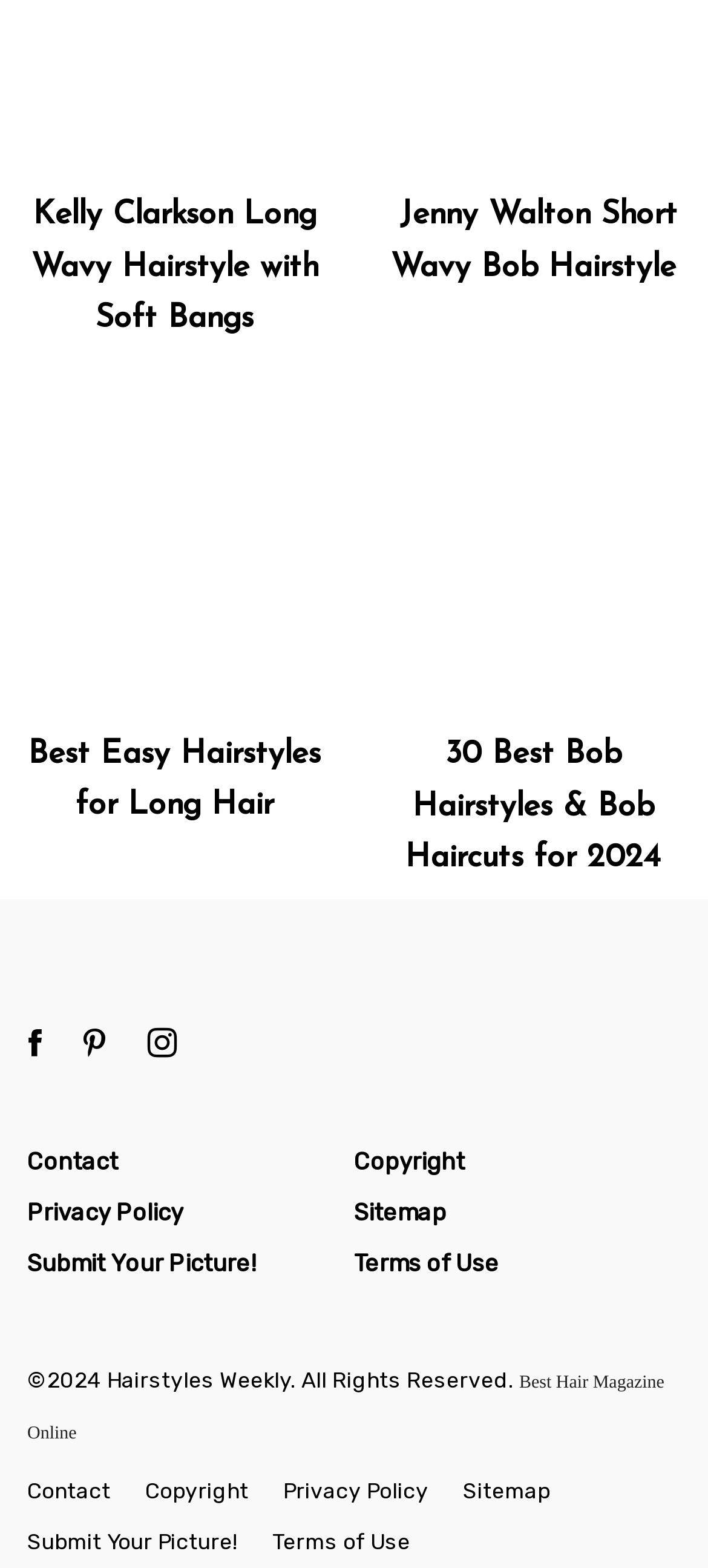How many hairstyle categories are listed on the webpage?
Answer with a single word or phrase by referring to the visual content.

4